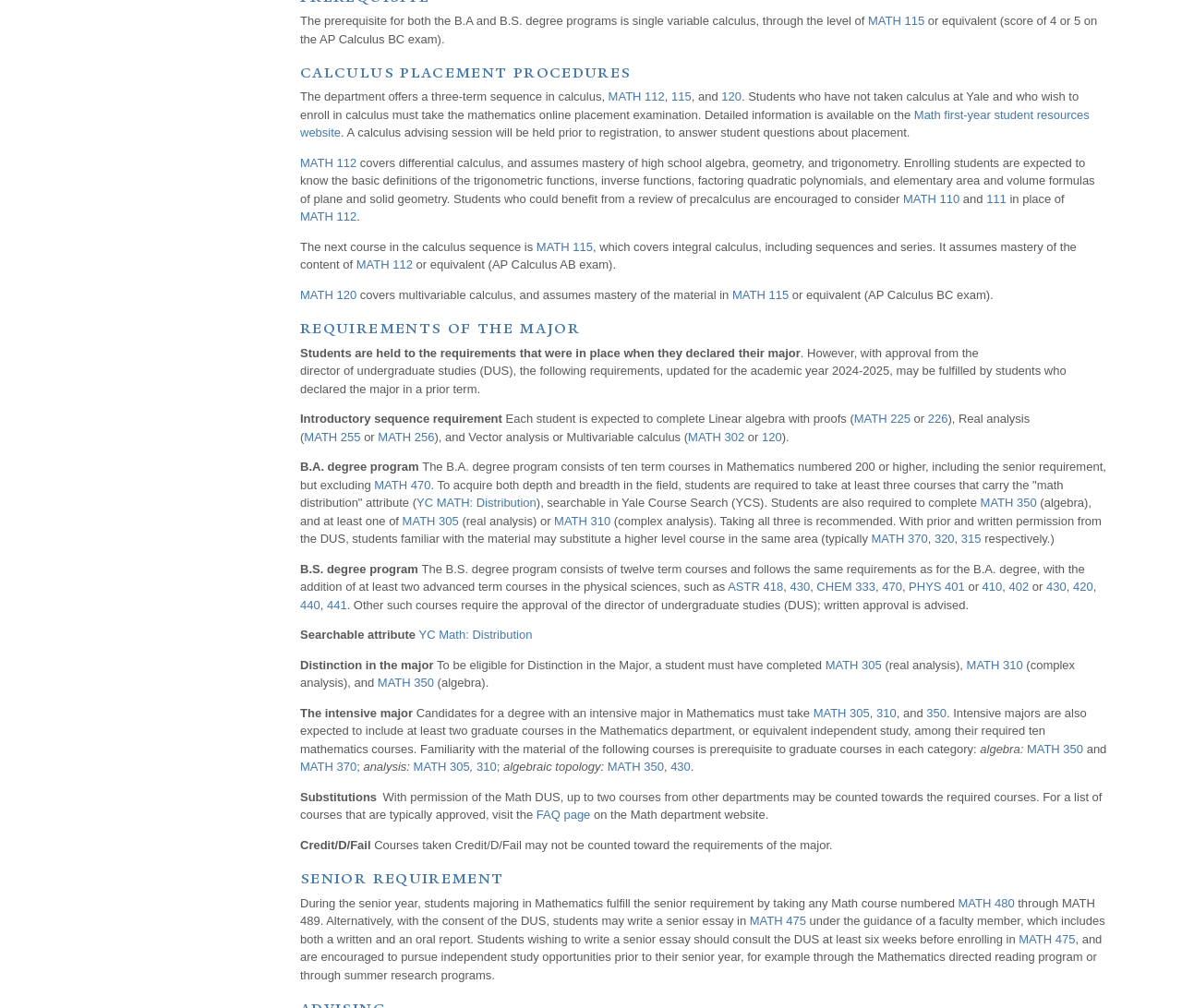Determine the bounding box for the described UI element: "Math first-year student resources website".

[0.254, 0.107, 0.922, 0.139]